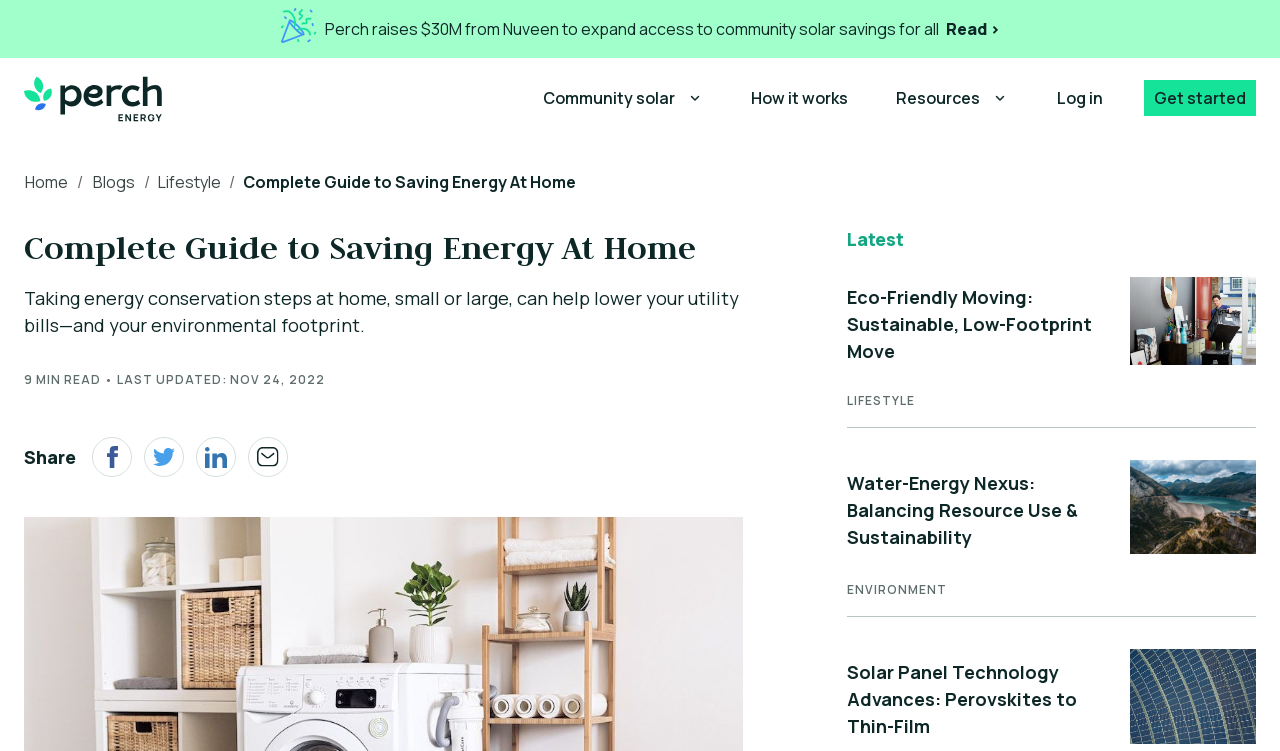Specify the bounding box coordinates of the element's area that should be clicked to execute the given instruction: "Click the 'Get started' button". The coordinates should be four float numbers between 0 and 1, i.e., [left, top, right, bottom].

[0.881, 0.107, 0.981, 0.154]